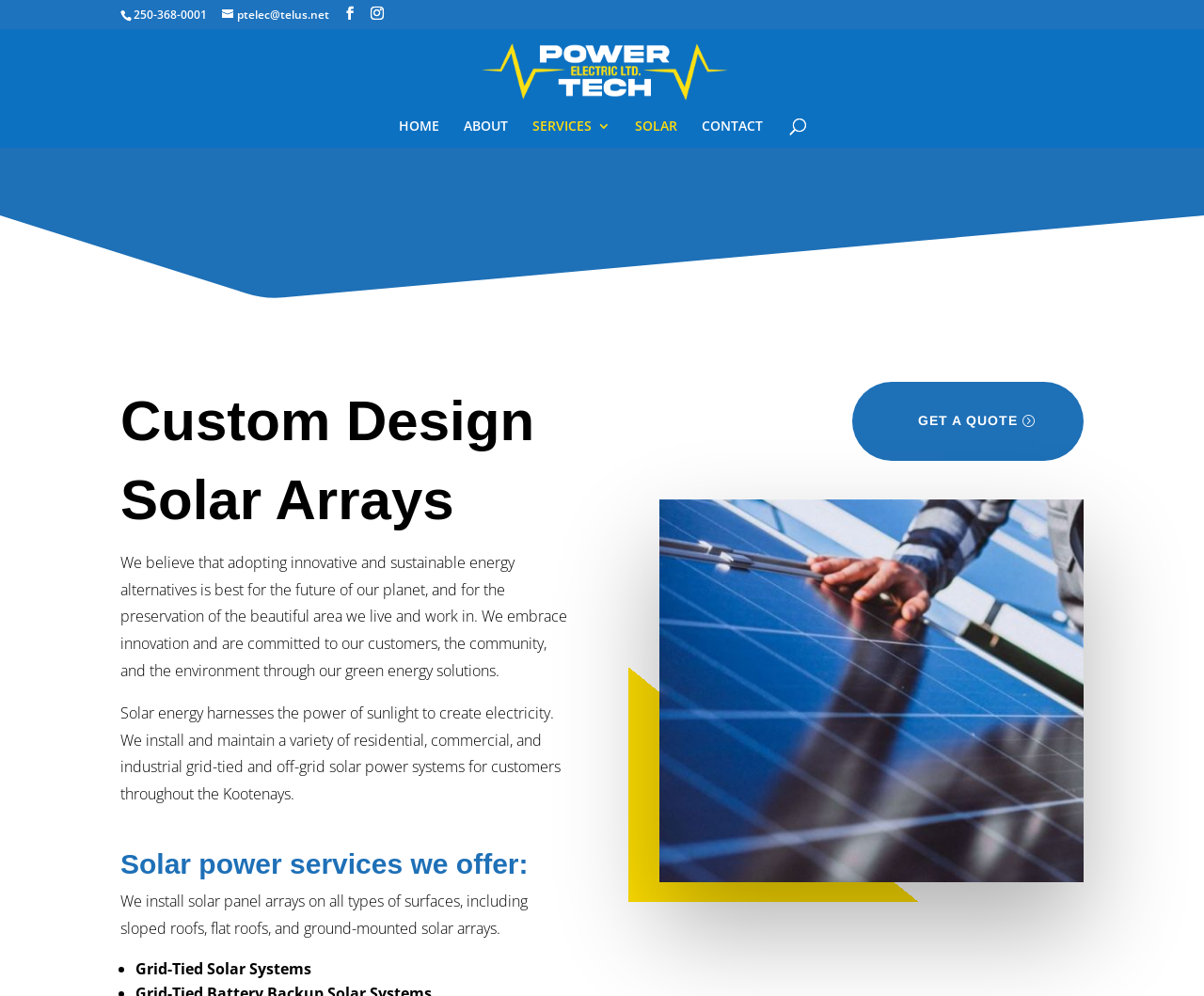Find the bounding box coordinates for the element that must be clicked to complete the instruction: "Get a quote". The coordinates should be four float numbers between 0 and 1, indicated as [left, top, right, bottom].

[0.708, 0.383, 0.9, 0.462]